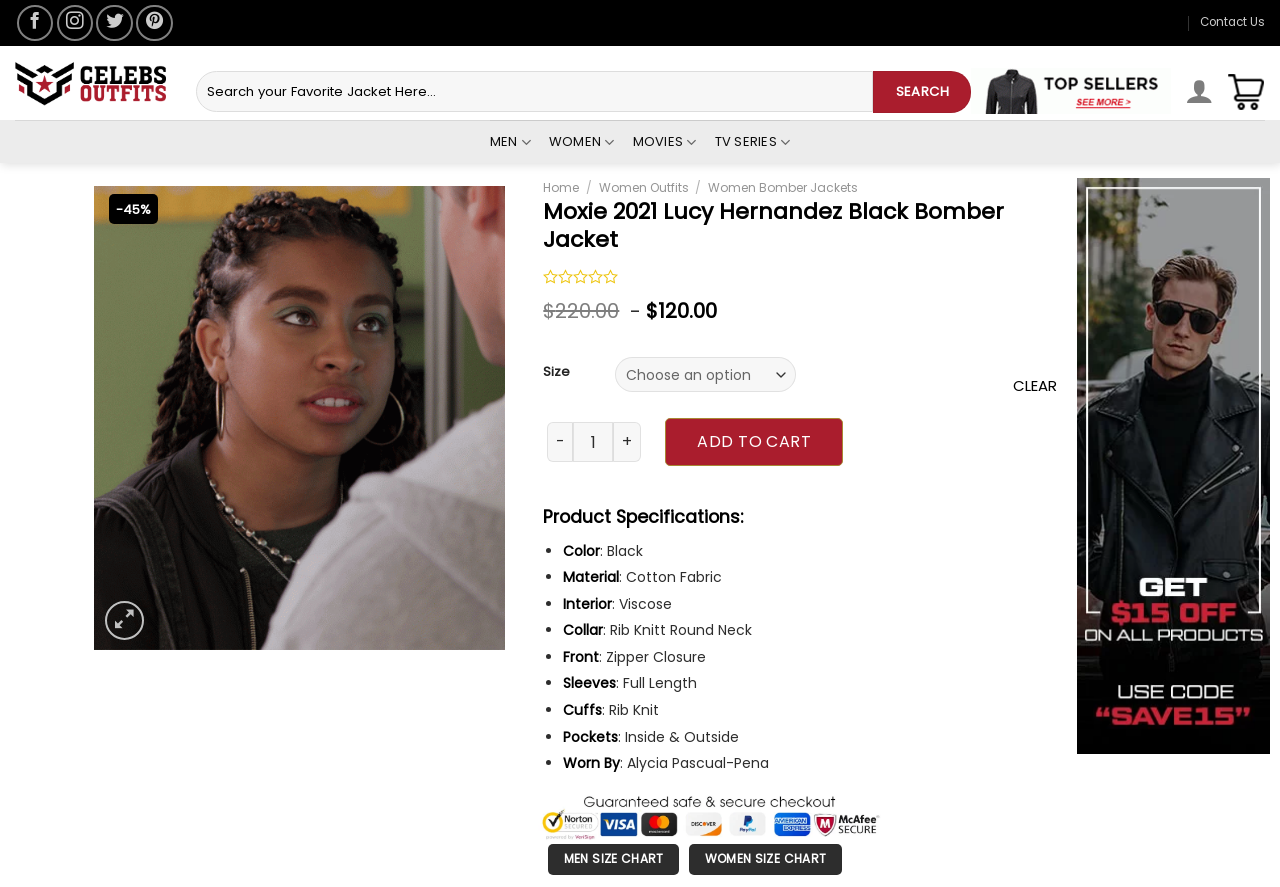Find the UI element described as: "Men Size Chart" and predict its bounding box coordinates. Ensure the coordinates are four float numbers between 0 and 1, [left, top, right, bottom].

[0.428, 0.951, 0.531, 0.986]